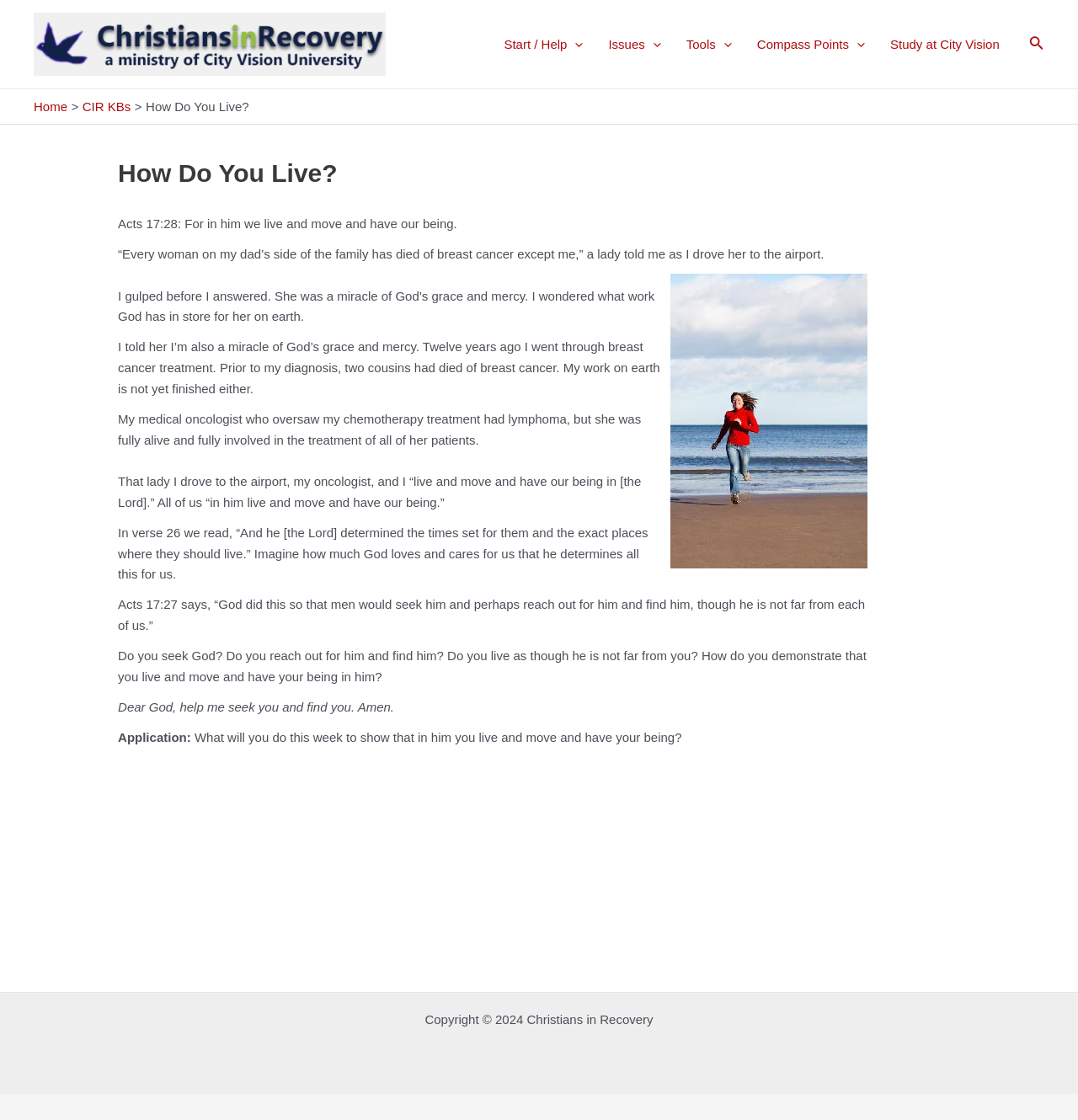Describe every aspect of the webpage in a detailed manner.

This webpage is titled "How Do You Live?" and is part of the "Christians in Recovery" website. At the top left corner, there is a logo of "Christians in Recovery" which is a link. Next to the logo, there is a navigation menu with several links, including "Start / Help", "Issues", "Tools", "Compass Points", and "Study at City Vision". Each of these links has a toggle button with an icon. On the top right corner, there is a search icon link.

Below the navigation menu, there is a breadcrumb navigation section with links to "Home" and "CIR KBs". The main content of the webpage is an article with a heading "How Do You Live?" which is a biblical reflection on Acts 17:28. The article starts with a quote from the Bible and then shares a personal story about breast cancer and God's grace and mercy. The article continues with a series of paragraphs that reflect on the Bible verse and its application to life.

There is an image embedded in the article, but its content is not described. The article concludes with a prayer and a question for application. At the bottom of the webpage, there is a copyright notice that reads "Copyright © 2024 Christians in Recovery".